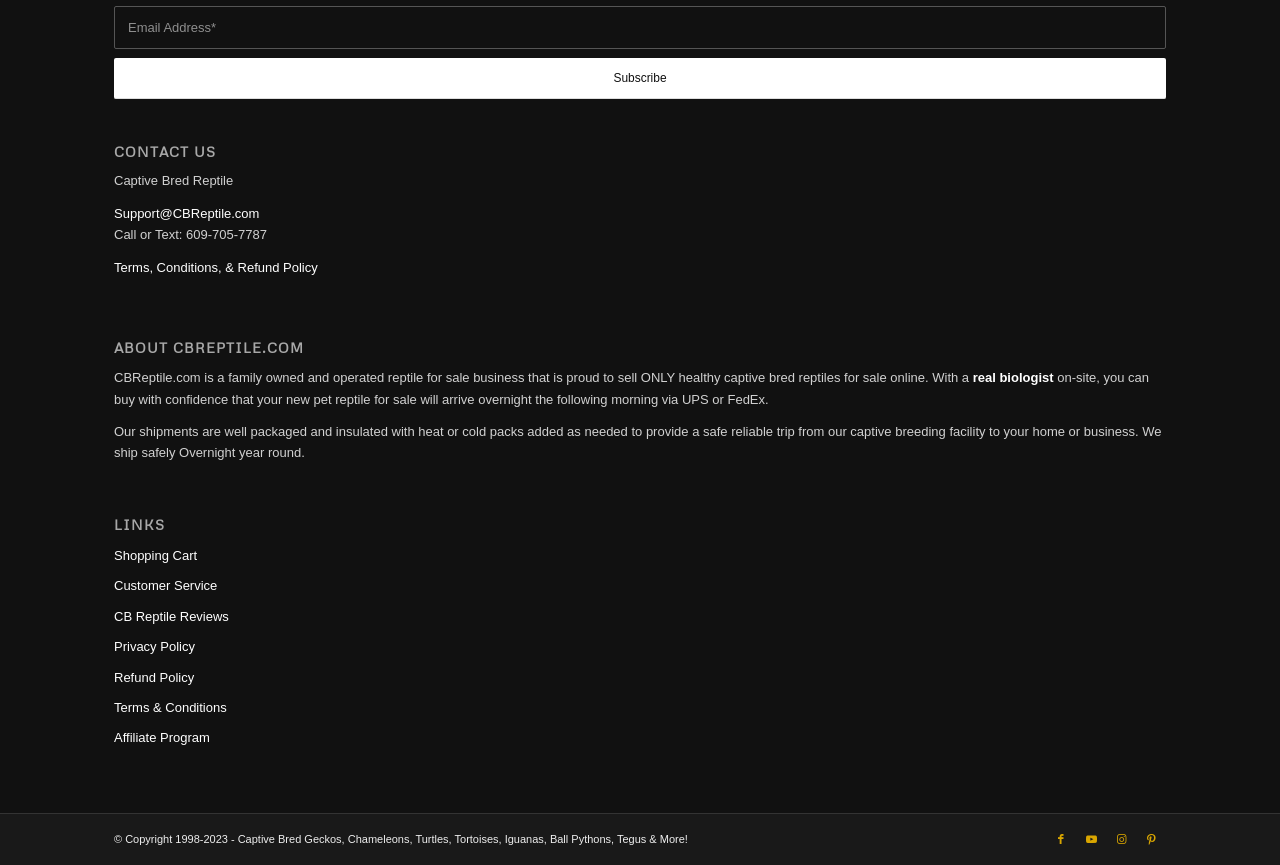What is the phone number for customer inquiries?
Give a single word or phrase answer based on the content of the image.

609-705-7787